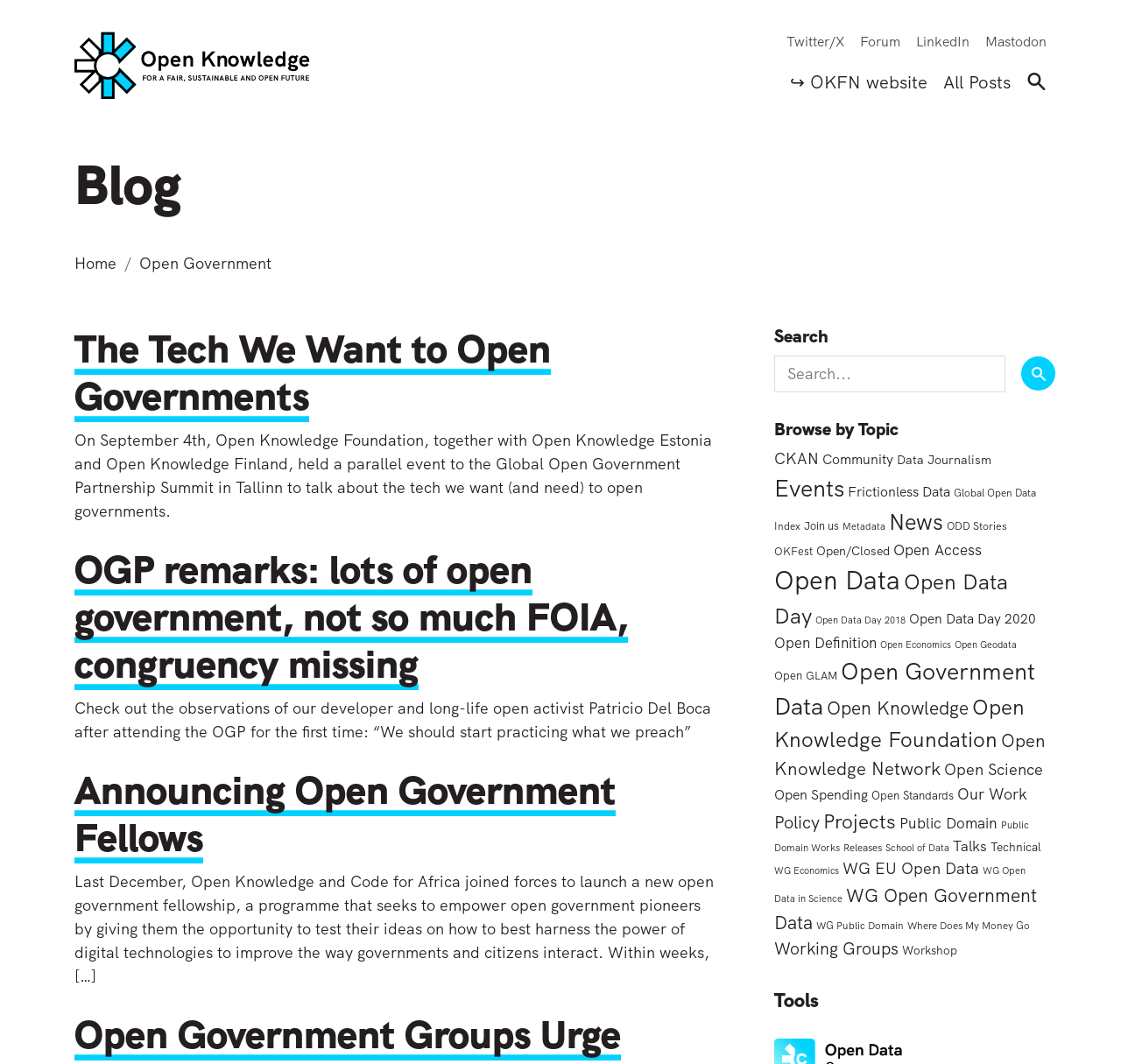What is the name of the blog? Examine the screenshot and reply using just one word or a brief phrase.

Open Government – Open Knowledge Foundation blog